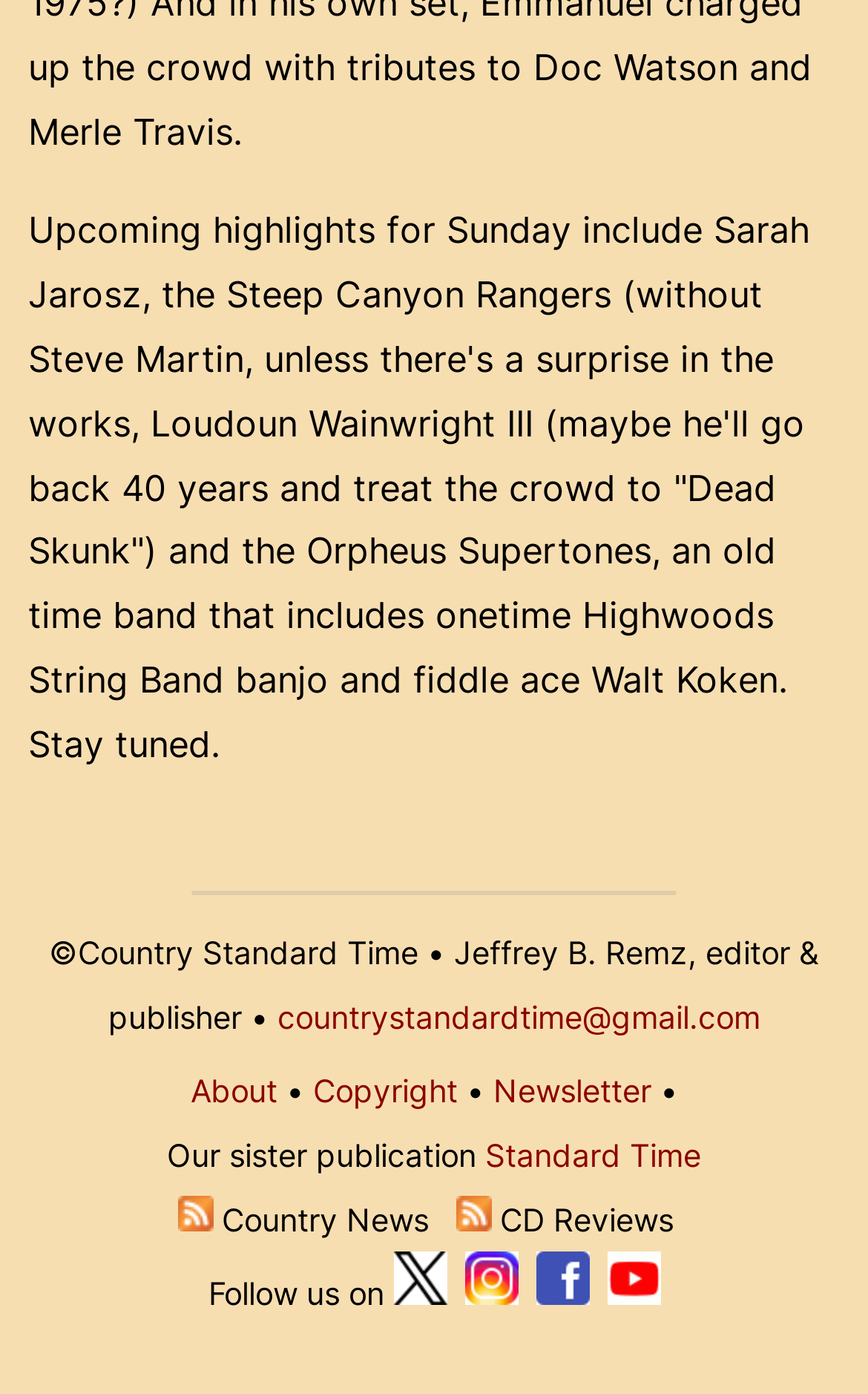Please identify the bounding box coordinates of the clickable area that will fulfill the following instruction: "Subscribe to Country Music CD Reviews". The coordinates should be in the format of four float numbers between 0 and 1, i.e., [left, top, right, bottom].

[0.524, 0.86, 0.565, 0.887]